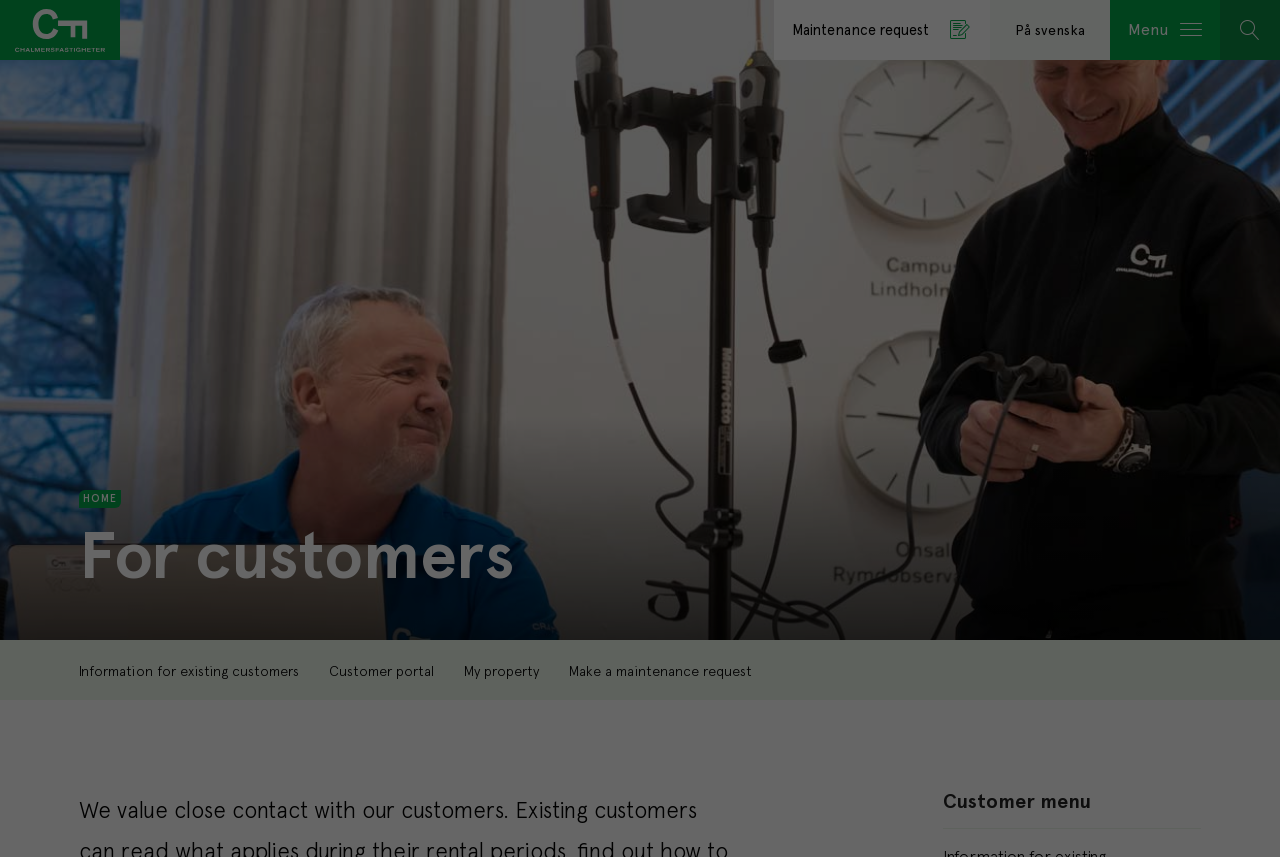What is the purpose of the button on the top right corner?
Using the picture, provide a one-word or short phrase answer.

Menu